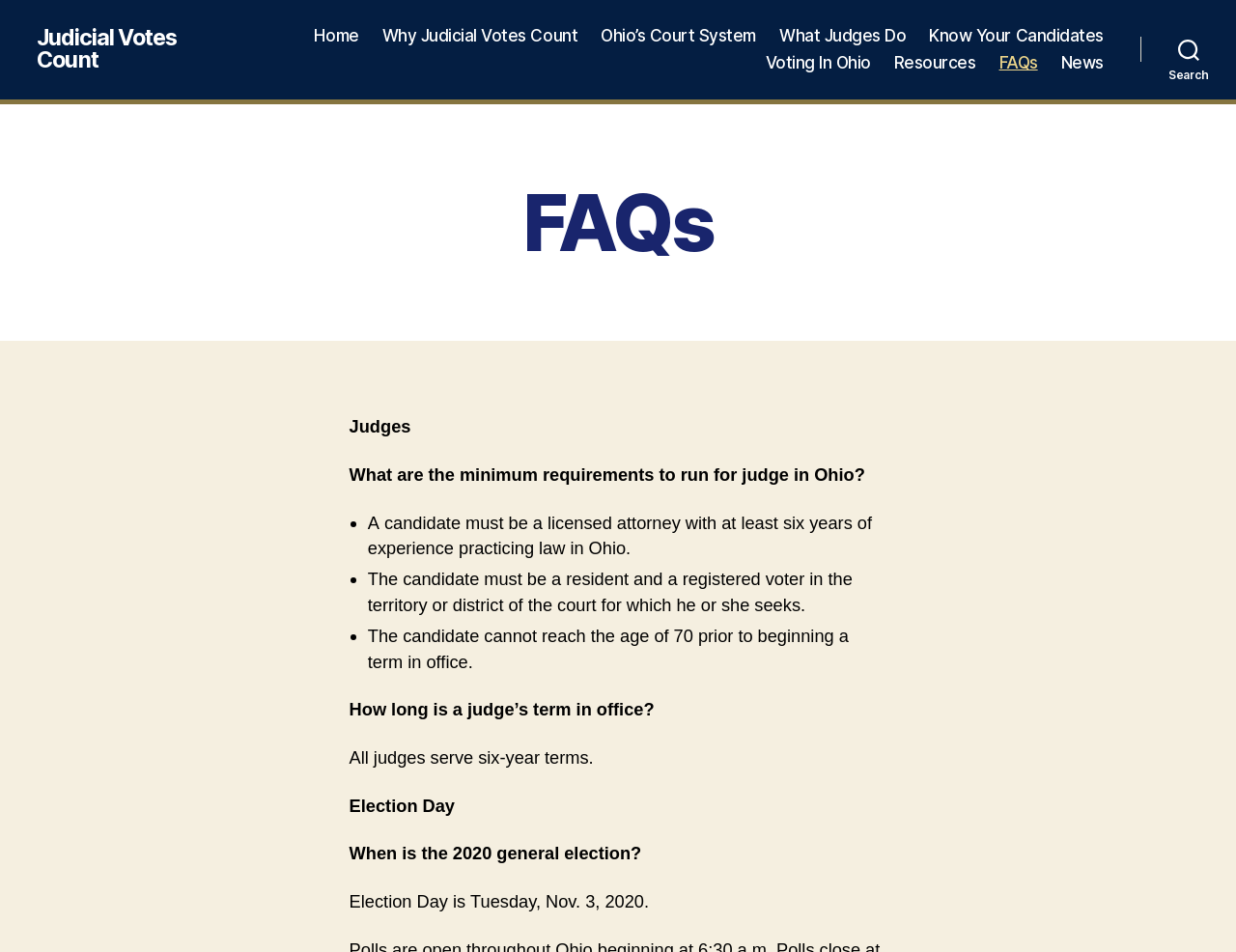Please give a succinct answer using a single word or phrase:
How long is a judge's term in office?

Six years